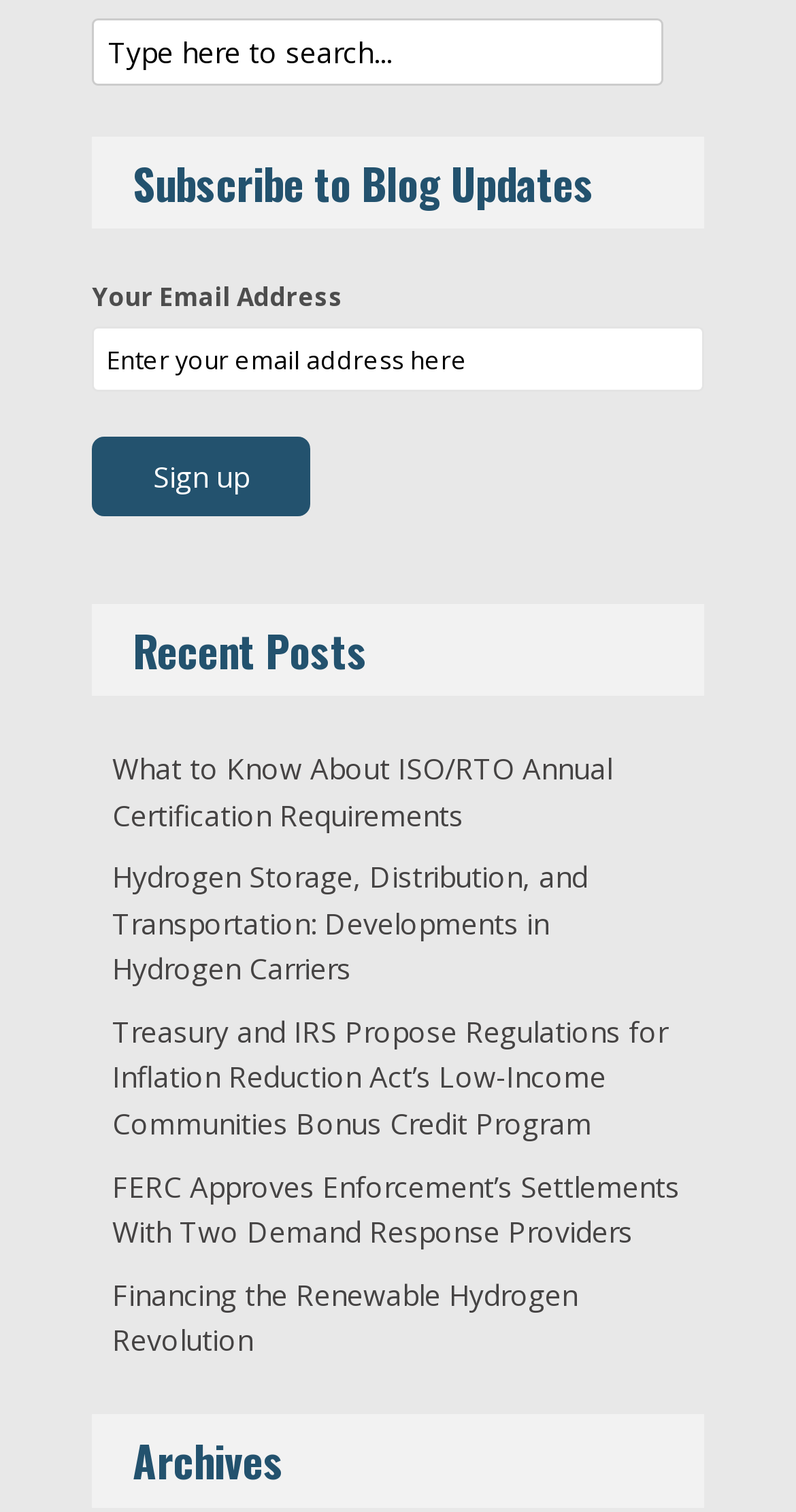Please locate the bounding box coordinates for the element that should be clicked to achieve the following instruction: "search for something". Ensure the coordinates are given as four float numbers between 0 and 1, i.e., [left, top, right, bottom].

[0.115, 0.012, 0.833, 0.056]